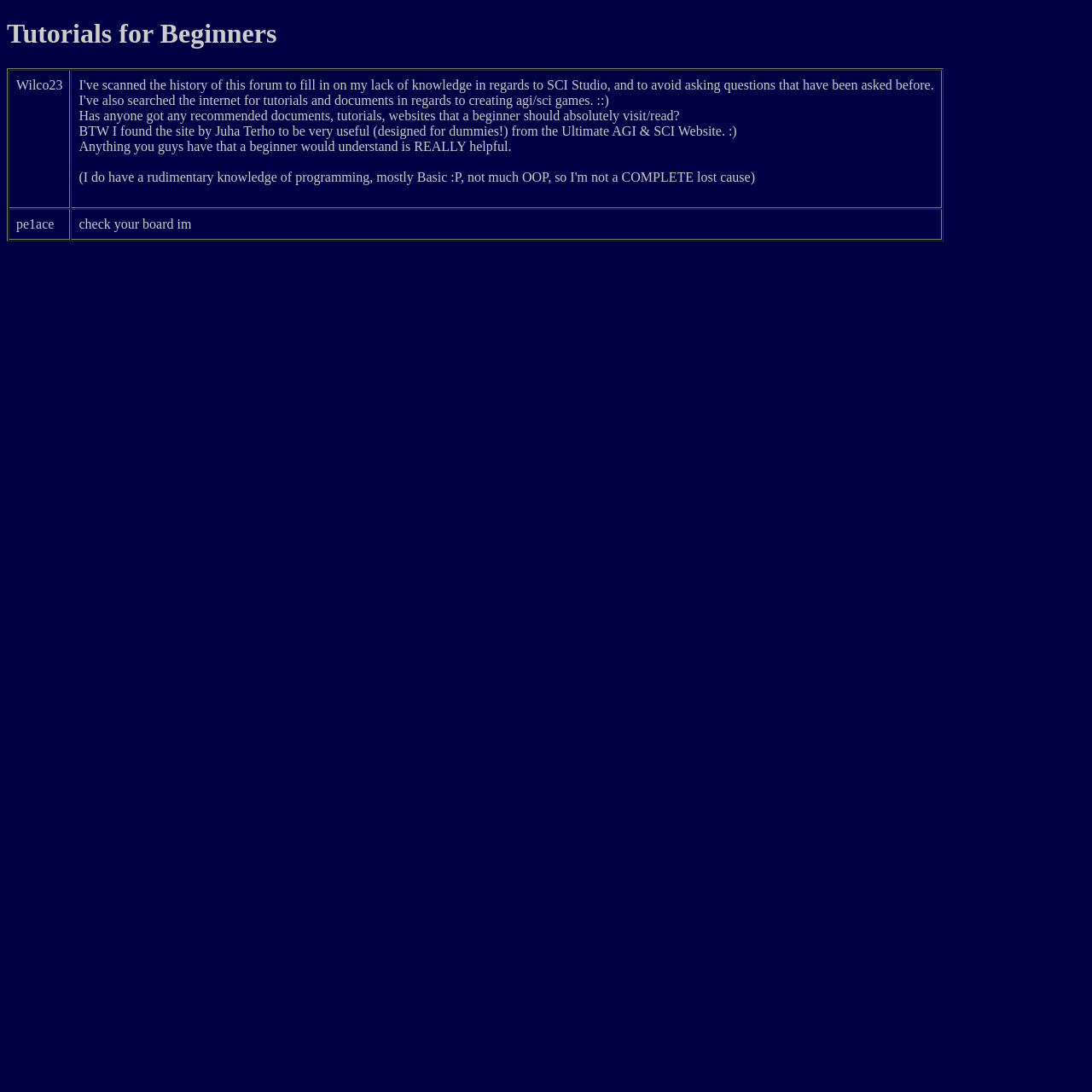Observe the image and answer the following question in detail: What is the topic of the discussion?

The topic of the discussion is 'Tutorials for Beginners' as indicated by the heading at the top of the webpage.